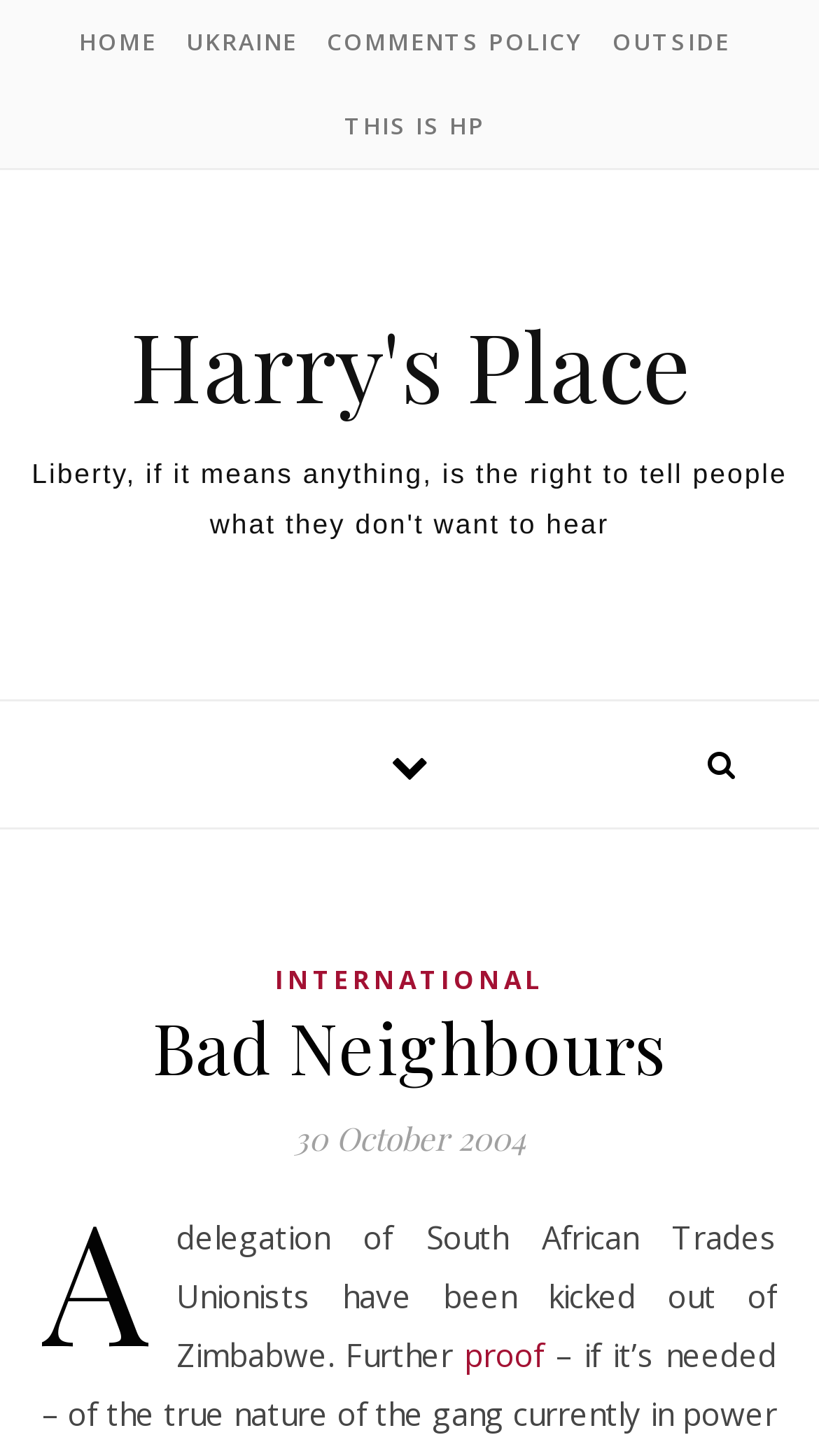Answer the question briefly using a single word or phrase: 
What is the date of the article?

30 October 2004